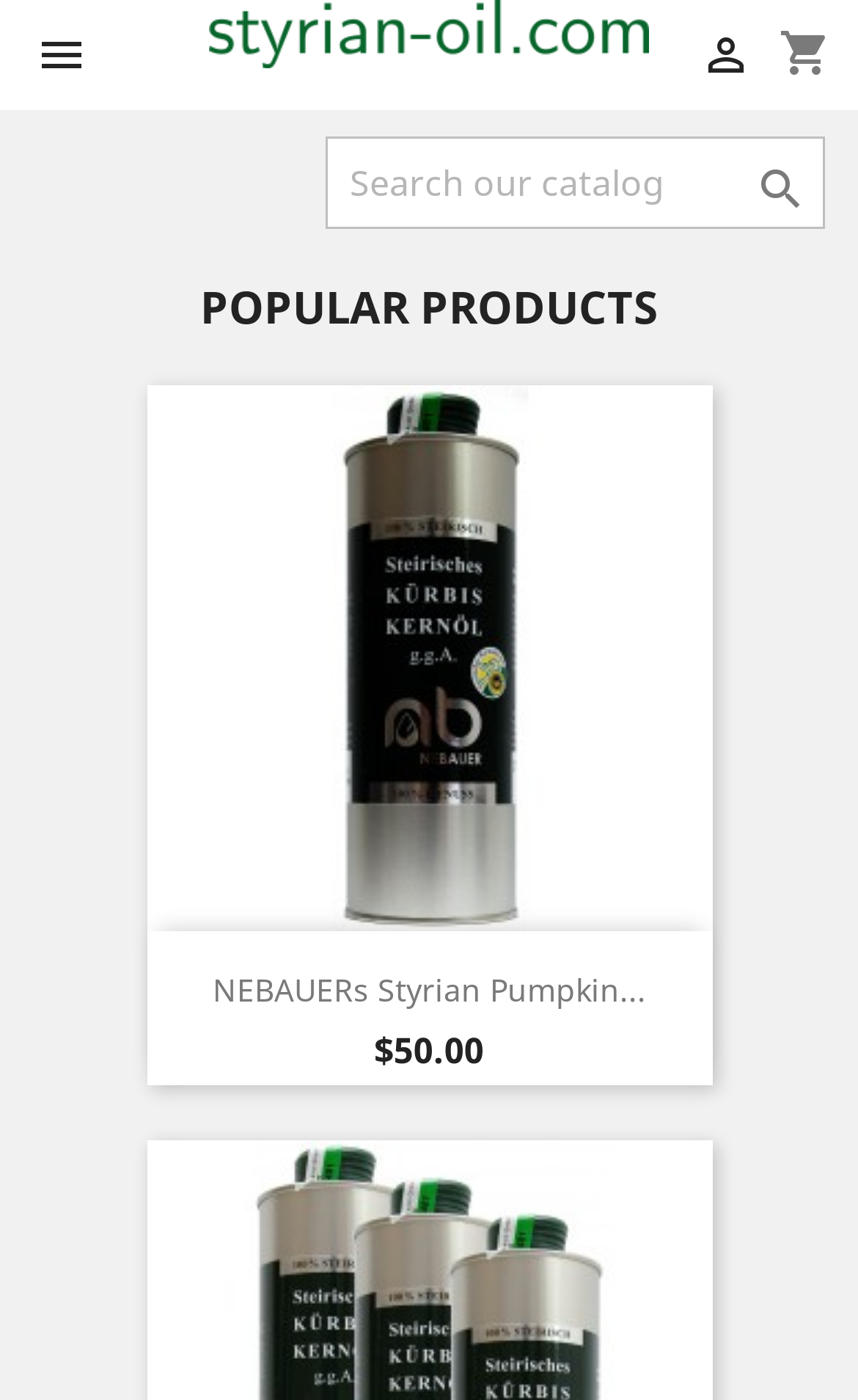Using floating point numbers between 0 and 1, provide the bounding box coordinates in the format (top-left x, top-left y, bottom-right x, bottom-right y). Locate the UI element described here: Terms and Conditions

None